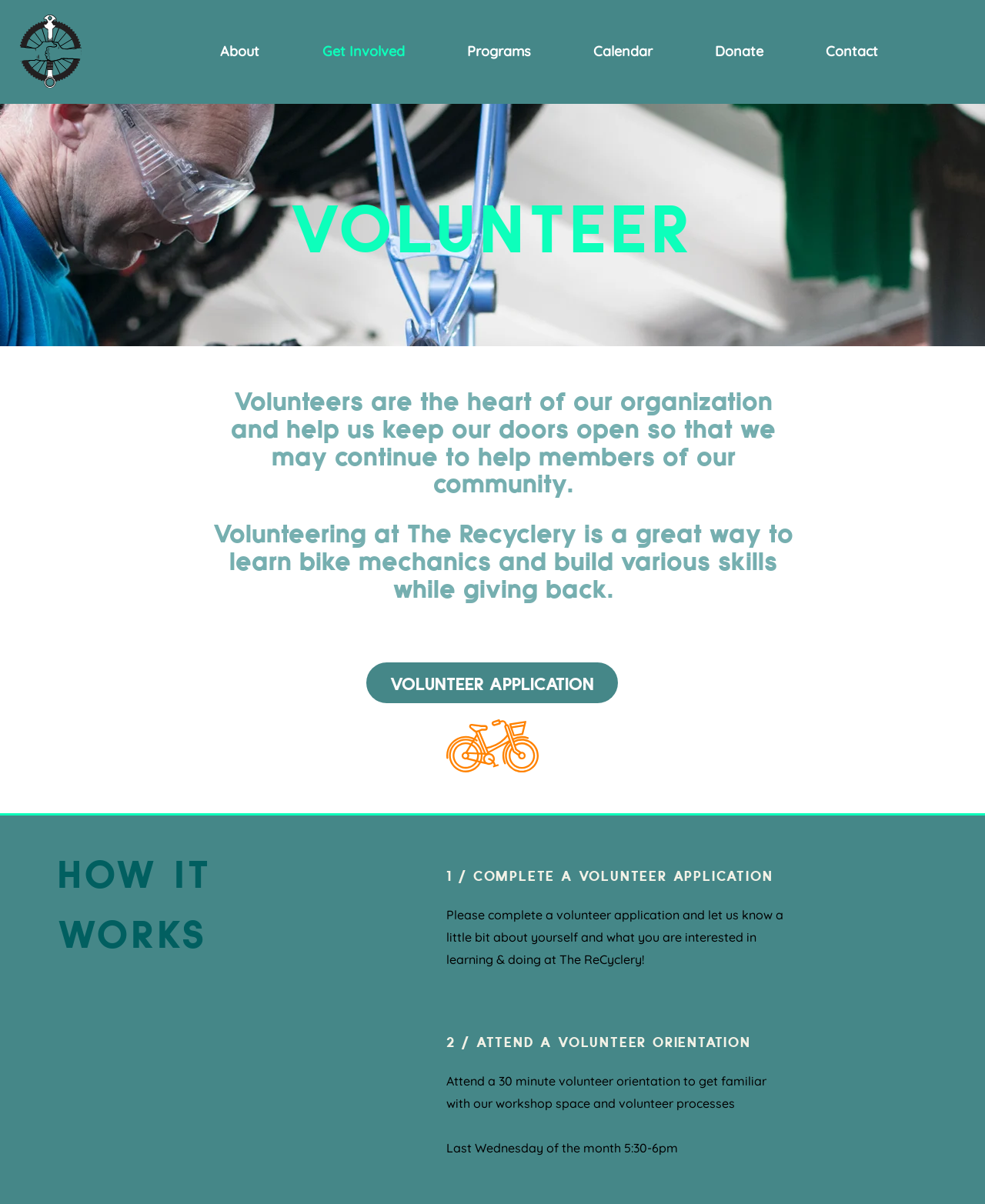What is the timing of the volunteer orientation?
Based on the image, please offer an in-depth response to the question.

According to the webpage, the volunteer orientation is held on the last Wednesday of the month from 5:30-6pm. This is stated in the StaticText element with the text 'Last Wednesday of the month 5:30-6pm'.